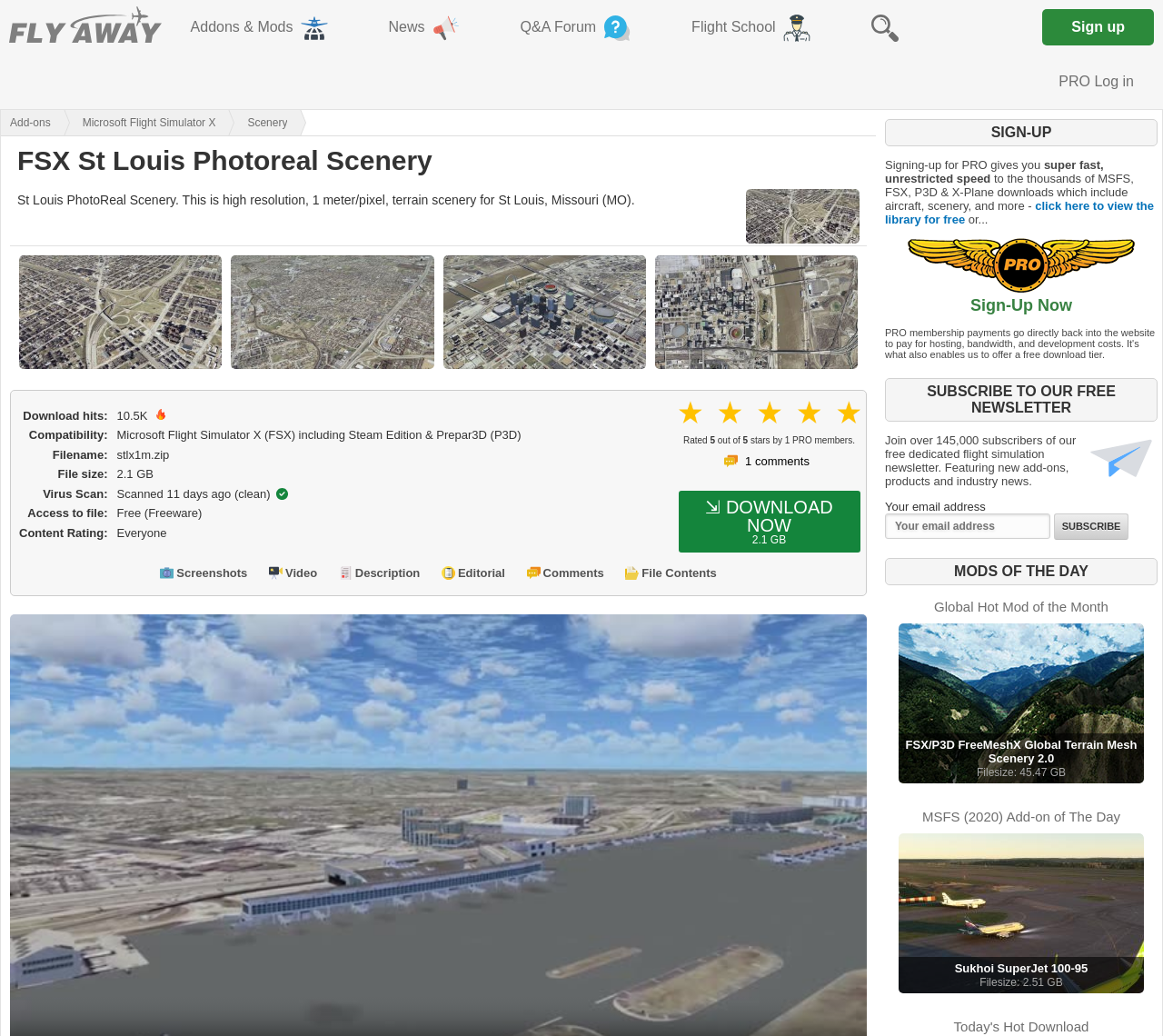Could you find the bounding box coordinates of the clickable area to complete this instruction: "View all screenshots"?

[0.152, 0.547, 0.213, 0.56]